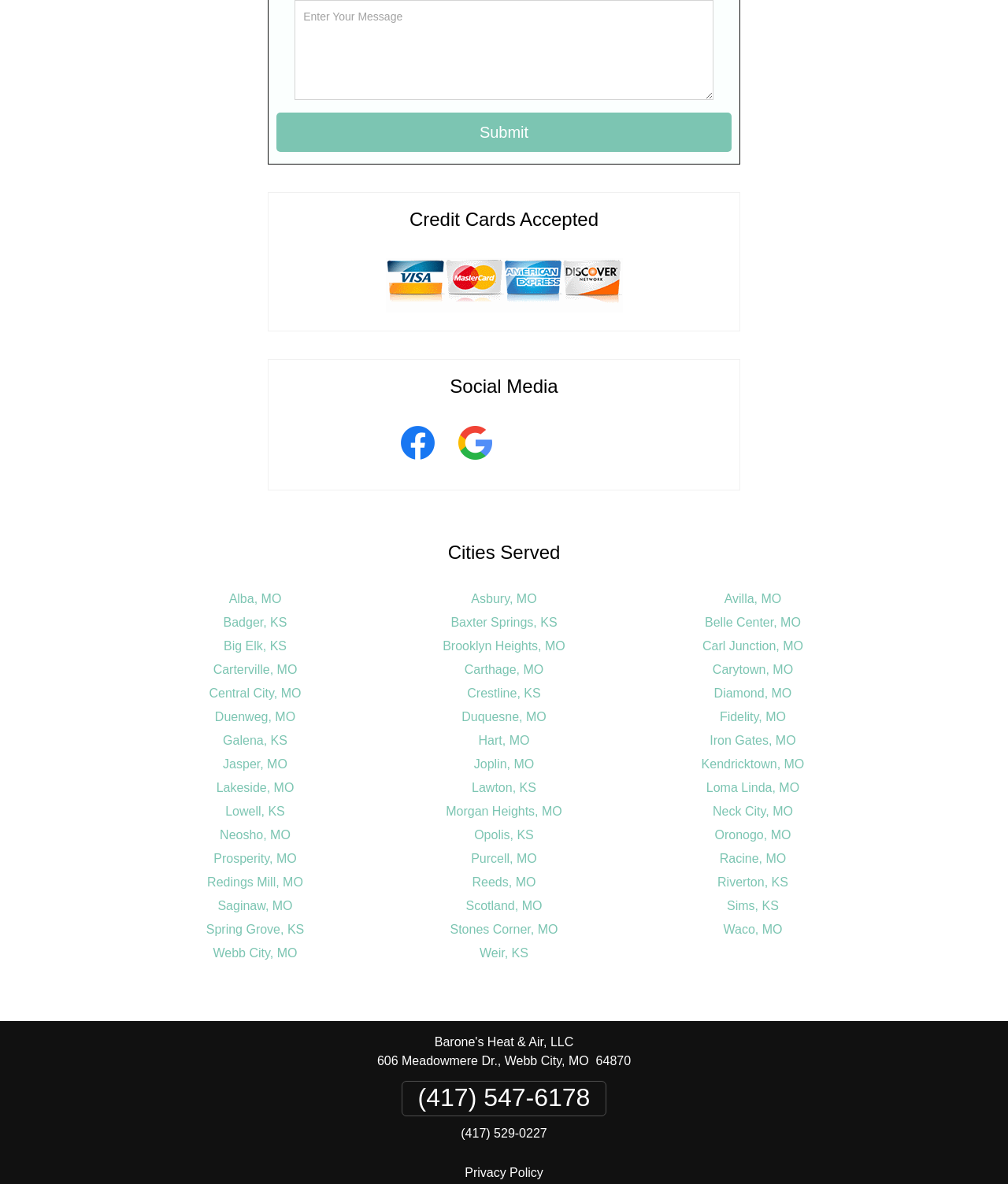Could you specify the bounding box coordinates for the clickable section to complete the following instruction: "Read the Privacy Policy"?

[0.461, 0.985, 0.539, 0.996]